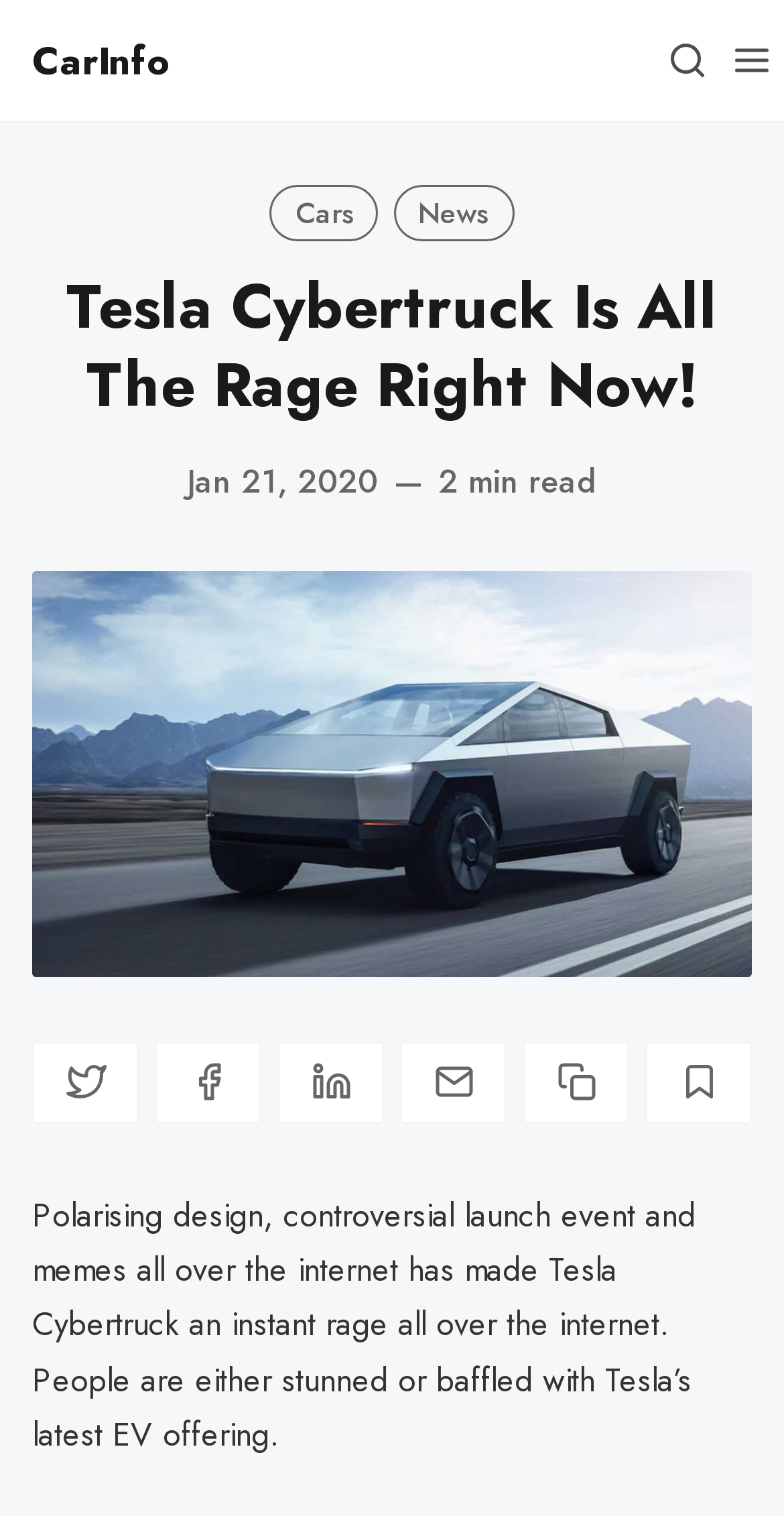Locate the primary headline on the webpage and provide its text.

Tesla Cybertruck Is All The Rage Right Now!